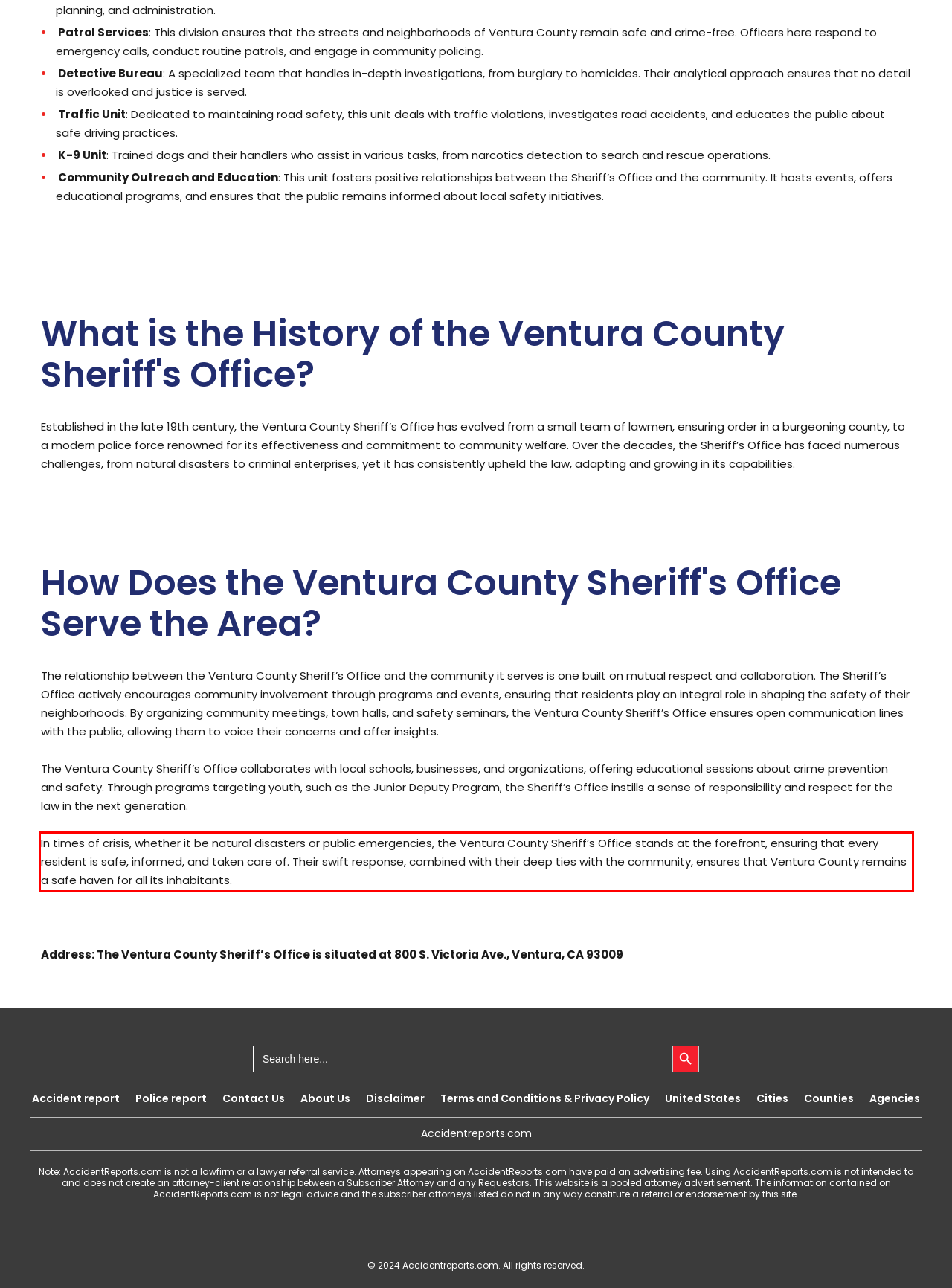Please identify and extract the text from the UI element that is surrounded by a red bounding box in the provided webpage screenshot.

In times of crisis, whether it be natural disasters or public emergencies, the Ventura County Sheriff’s Office stands at the forefront, ensuring that every resident is safe, informed, and taken care of. Their swift response, combined with their deep ties with the community, ensures that Ventura County remains a safe haven for all its inhabitants.